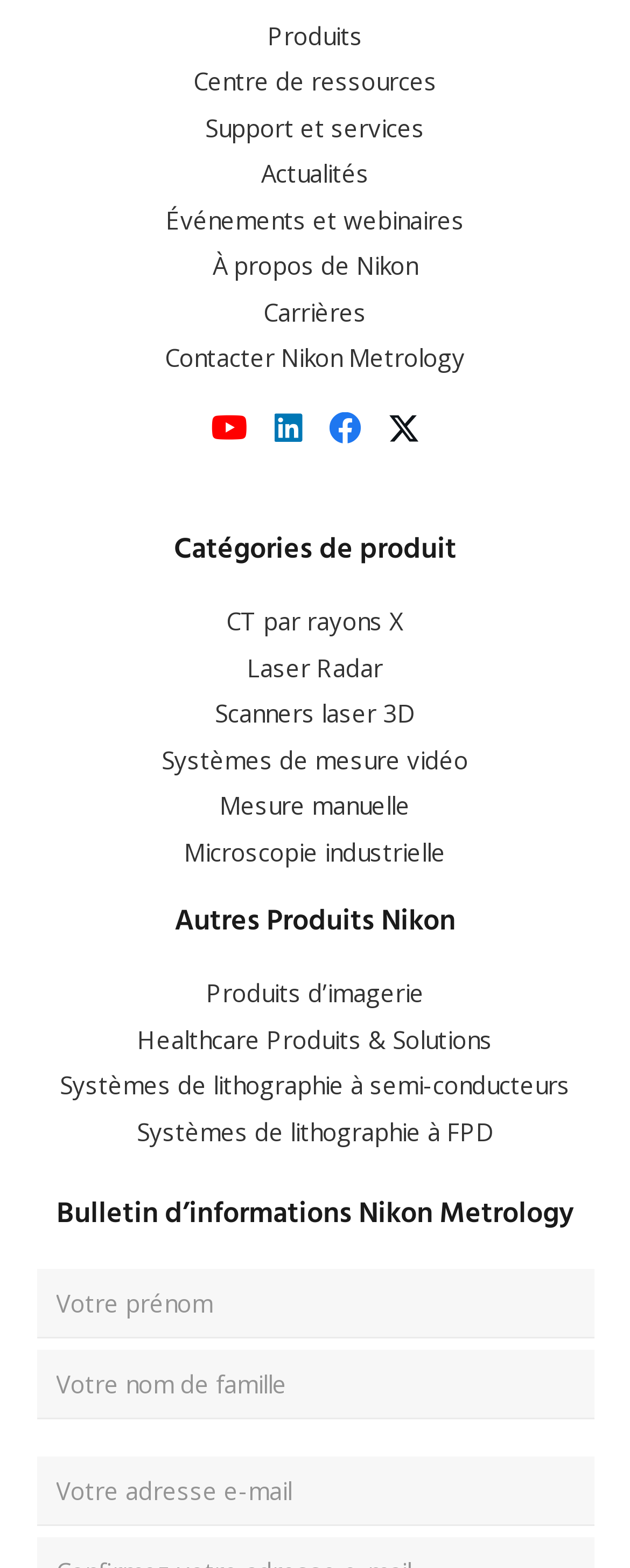Please determine the bounding box coordinates for the element with the description: "aria-label="Facebook" title="Facebook"".

[0.522, 0.262, 0.573, 0.283]